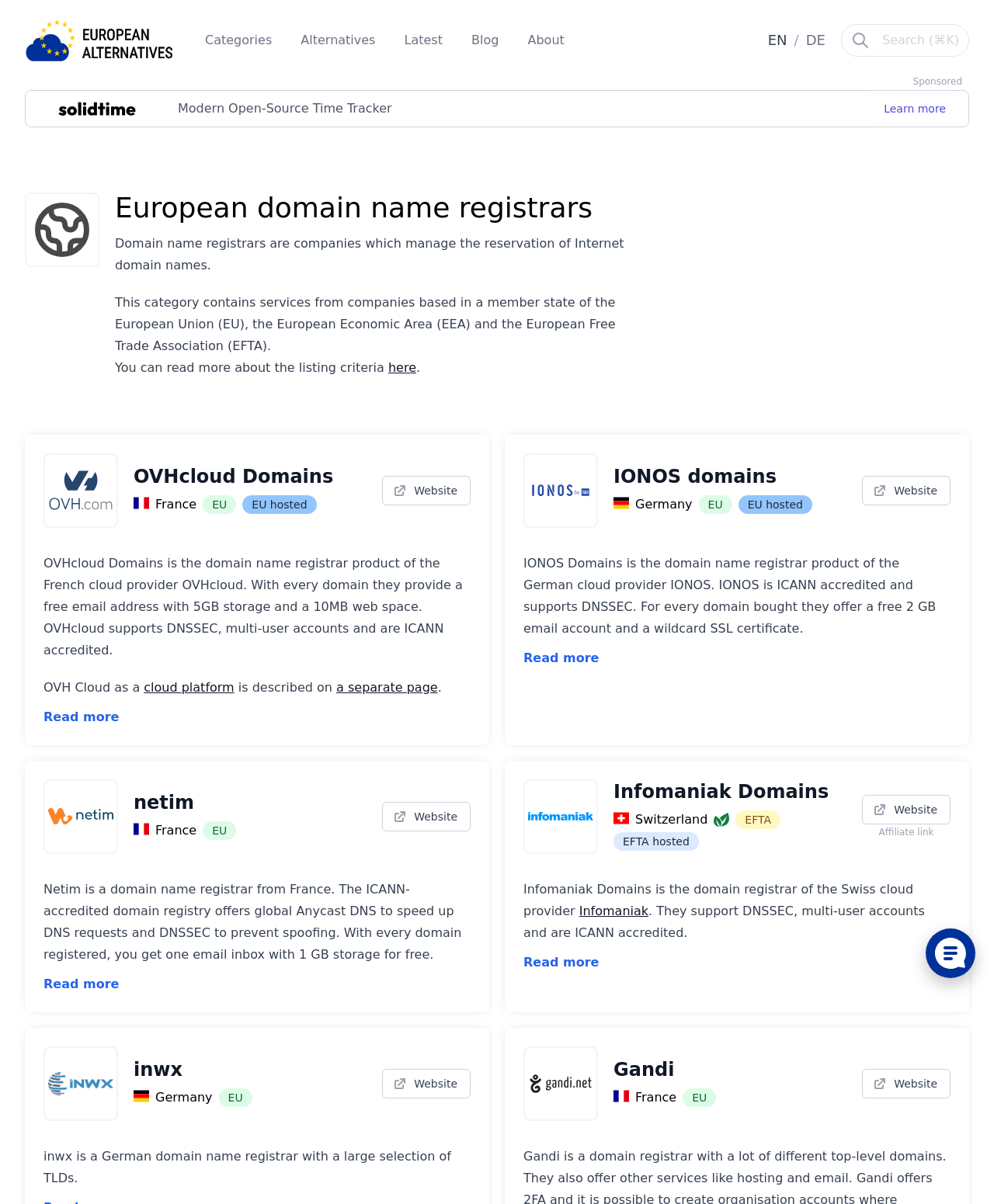Create a detailed description of the webpage's content and layout.

This webpage is about European domain name registrars. At the top, there is a navigation bar with links to the homepage, categories, alternatives, latest, blog, and about sections. On the right side of the navigation bar, there are links to switch between English and German languages, as well as a search bar.

Below the navigation bar, there is a logo of the domain name registrars and a heading that reads "European domain name registrars". A brief description of domain name registrars is provided, followed by a paragraph explaining the criteria for listing these services.

The main content of the webpage is divided into three sections, each containing information about a different domain name registrar. The first section is about OVHcloud Domains, a French cloud provider that offers free email addresses and web space with every domain. The second section is about IONOS domains, a German cloud provider that offers free email accounts and wildcard SSL certificates with every domain. The third section is about netim, a French domain name registrar that offers global Anycast DNS and DNSSEC. The fourth section is about Infomaniak Domains, a Swiss domain name registrar that uses renewable energy.

Each section includes a logo of the registrar, a brief description, and a link to read more about the service. The sections are arranged in a grid layout, with two sections per row. There are also images and abbreviations (such as "EU" for European Union) throughout the sections to provide additional information.